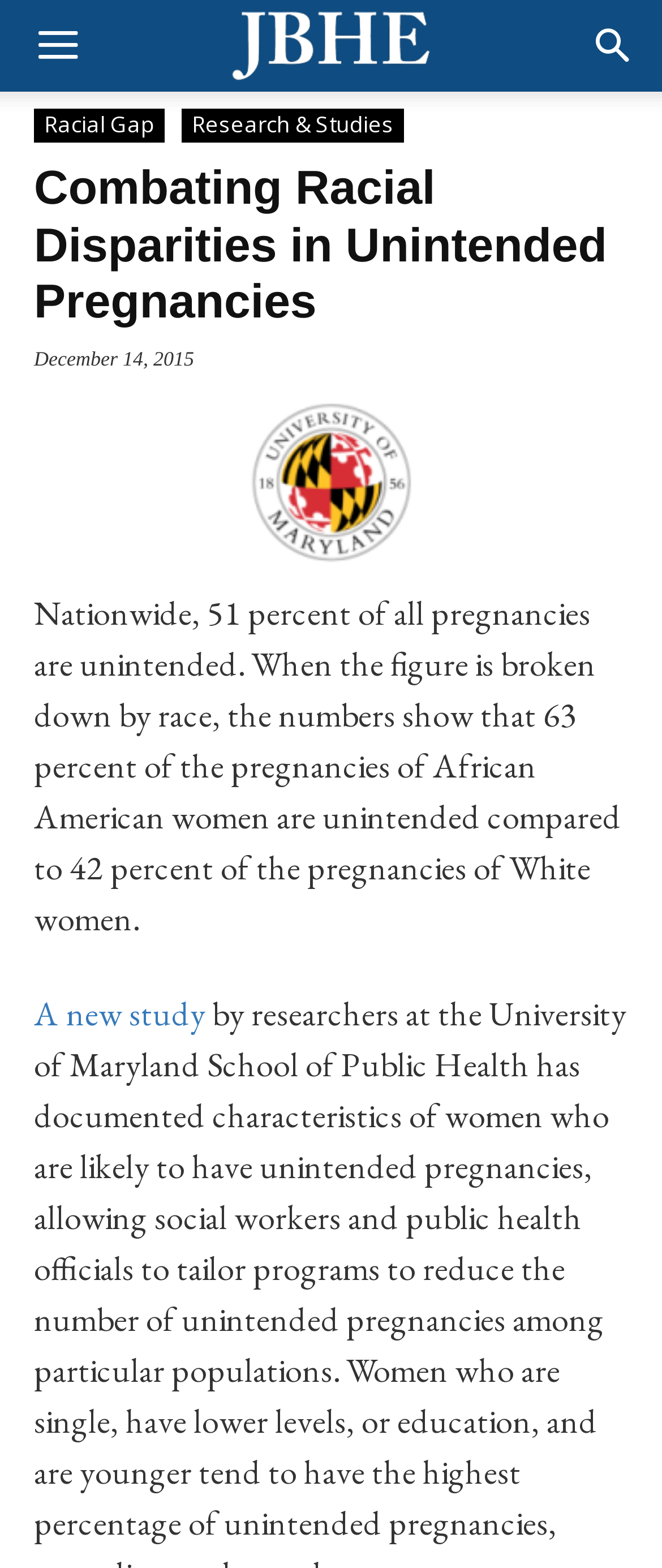Using the information in the image, give a detailed answer to the following question: What percentage of all pregnancies are unintended?

I found this answer by looking at the text that describes the unintended pregnancies. The text states that 'Nationwide, 51 percent of all pregnancies are unintended.'